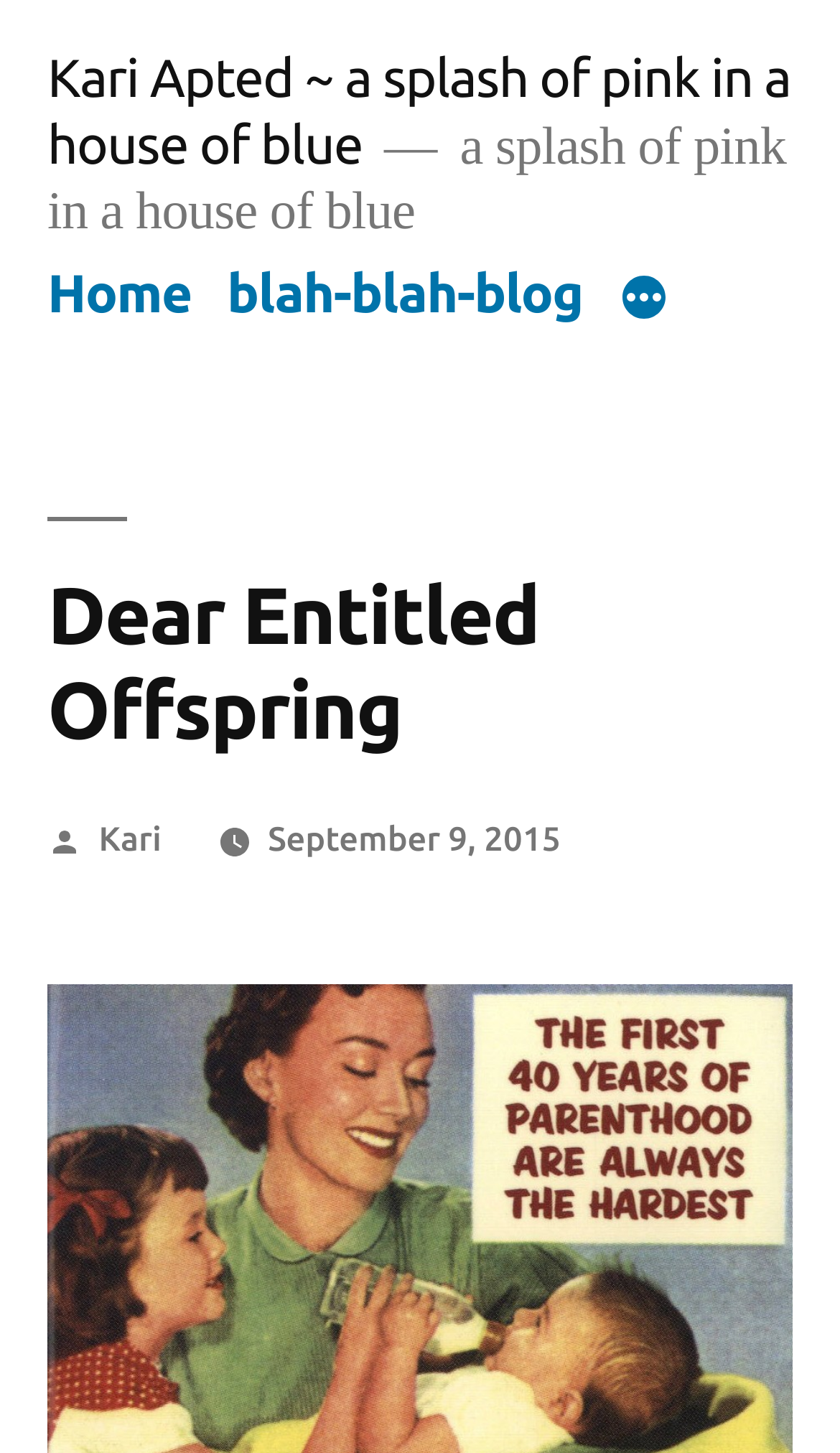Given the description parent_node: Kari’s Kitchen aria-label="More", predict the bounding box coordinates of the UI element. Ensure the coordinates are in the format (top-left x, top-left y, bottom-right x, bottom-right y) and all values are between 0 and 1.

[0.736, 0.189, 0.798, 0.225]